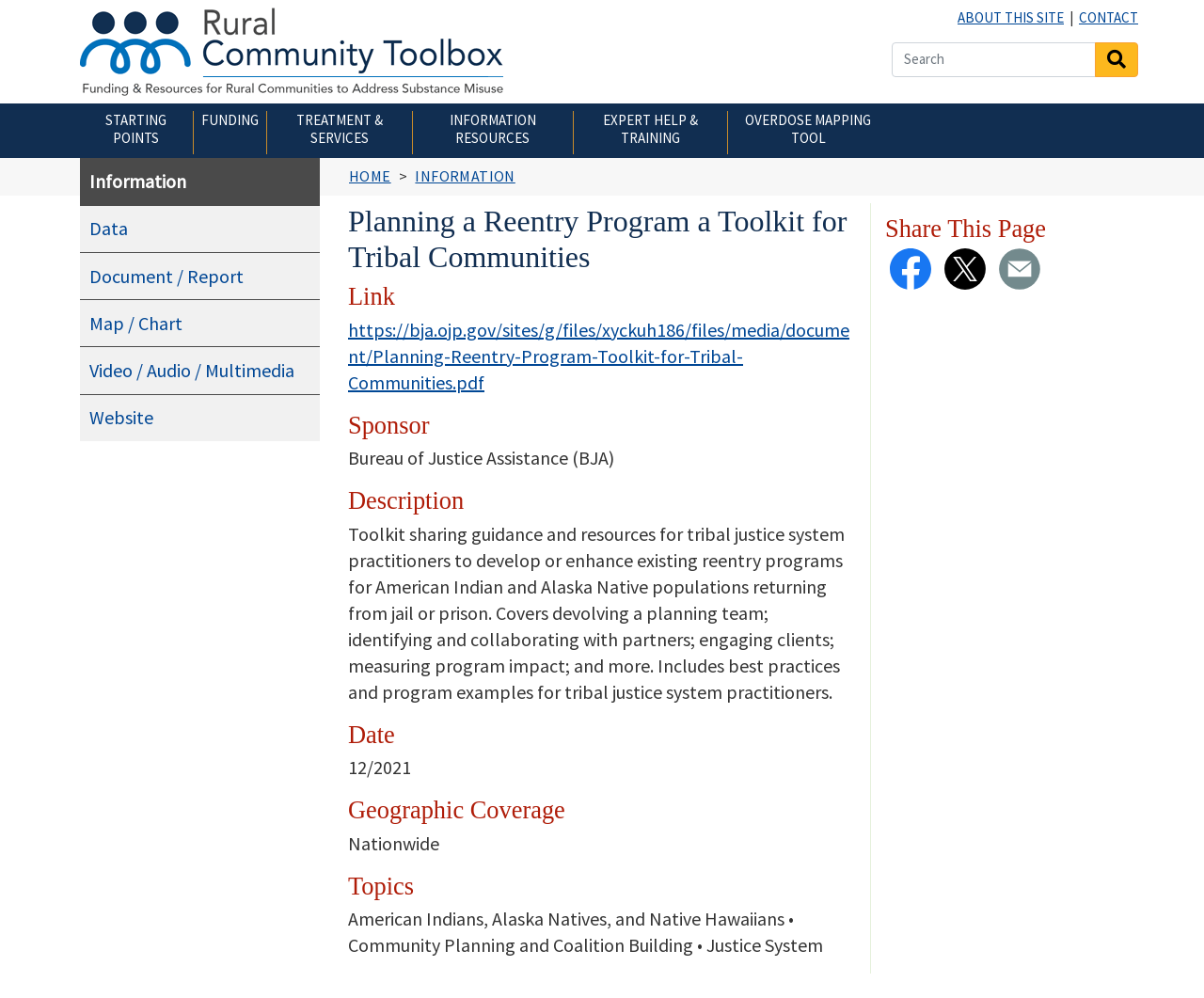Utilize the details in the image to give a detailed response to the question: What type of resources are provided in this toolkit?

The webpage suggests that the toolkit provides guidance and resources for tribal justice system practitioners to develop or enhance existing reentry programs, including best practices and program examples.